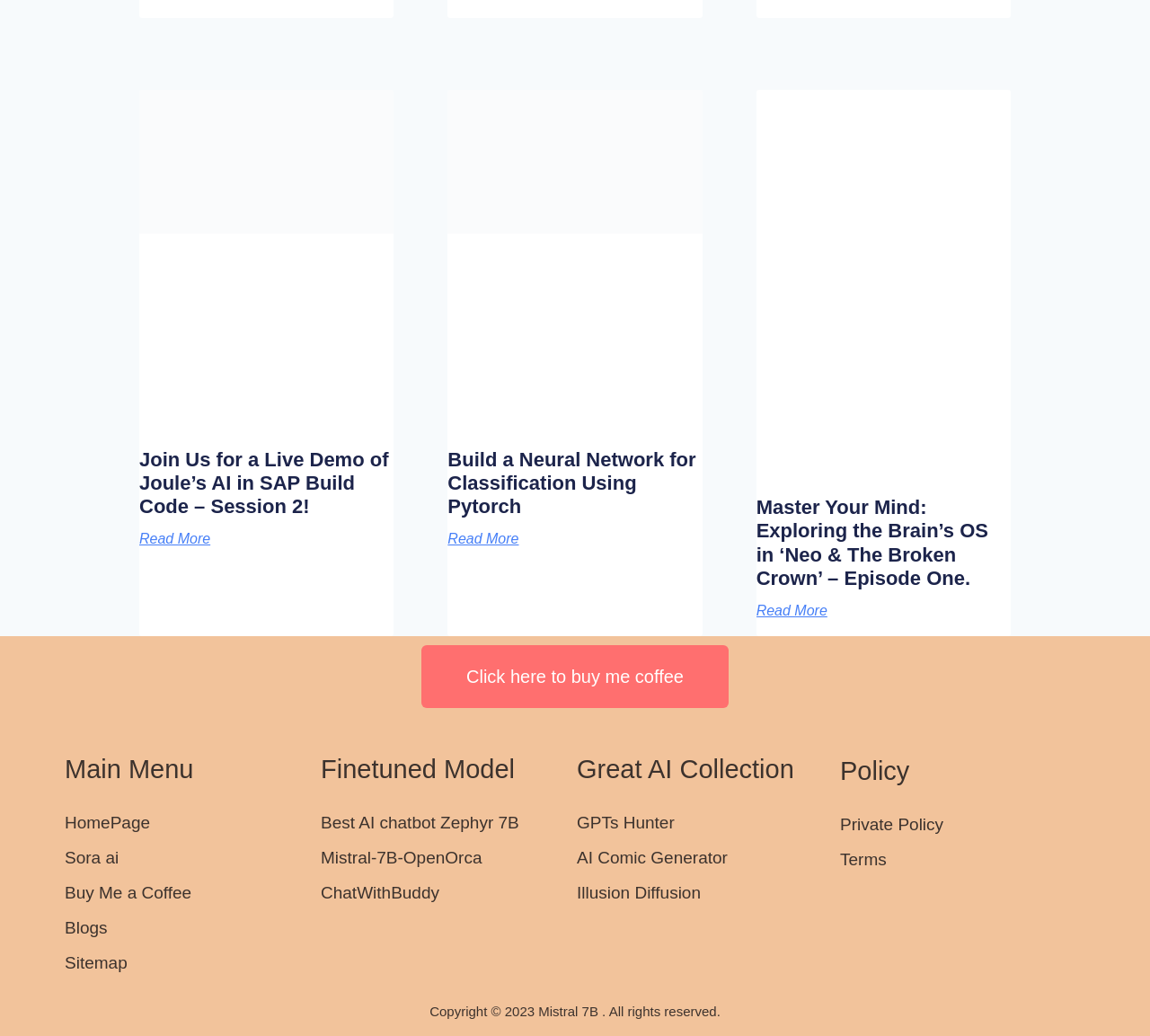Kindly determine the bounding box coordinates for the clickable area to achieve the given instruction: "Go to HomePage".

[0.056, 0.785, 0.131, 0.803]